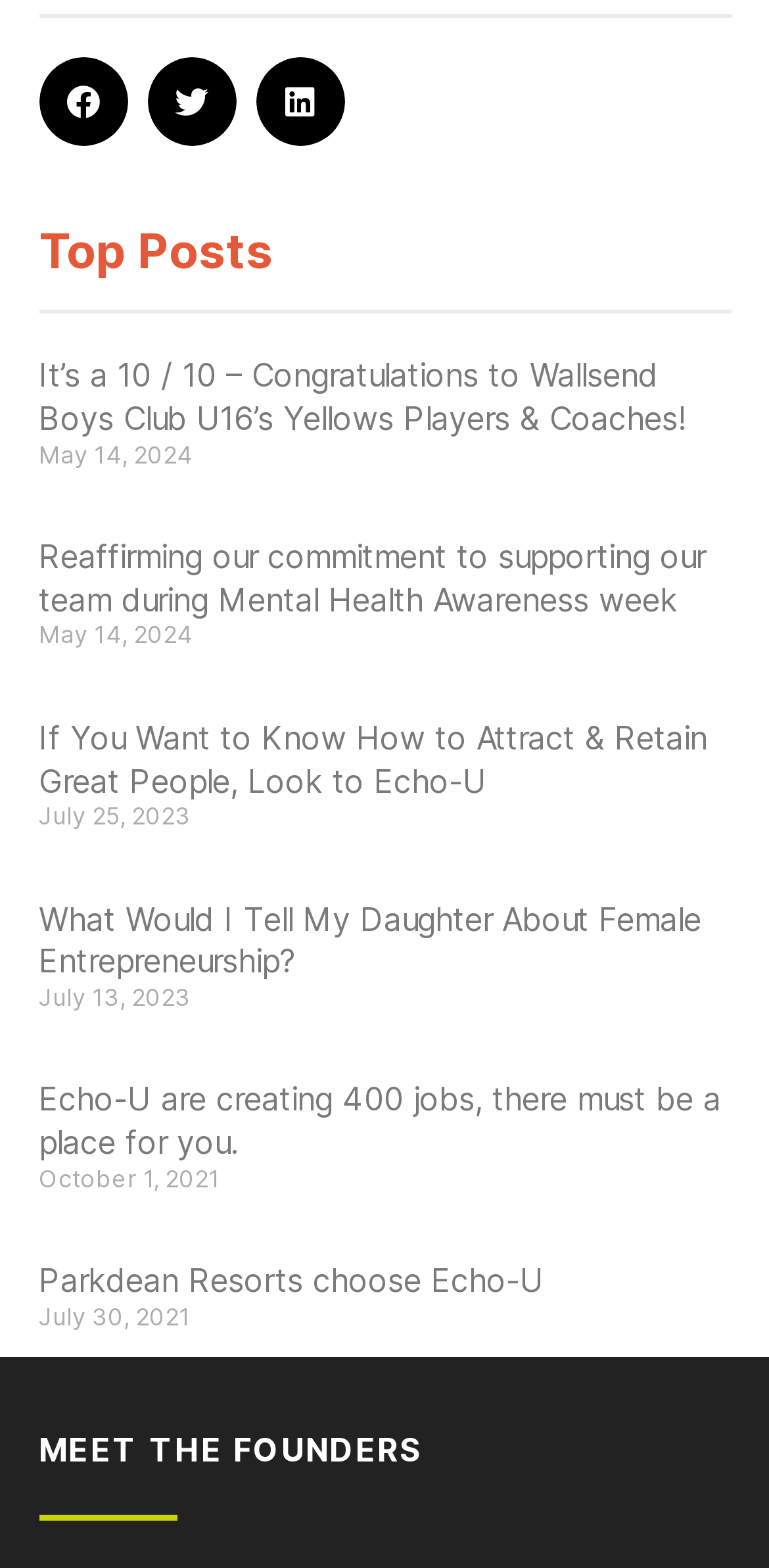How many social media share buttons are there?
Answer the question based on the image using a single word or a brief phrase.

3